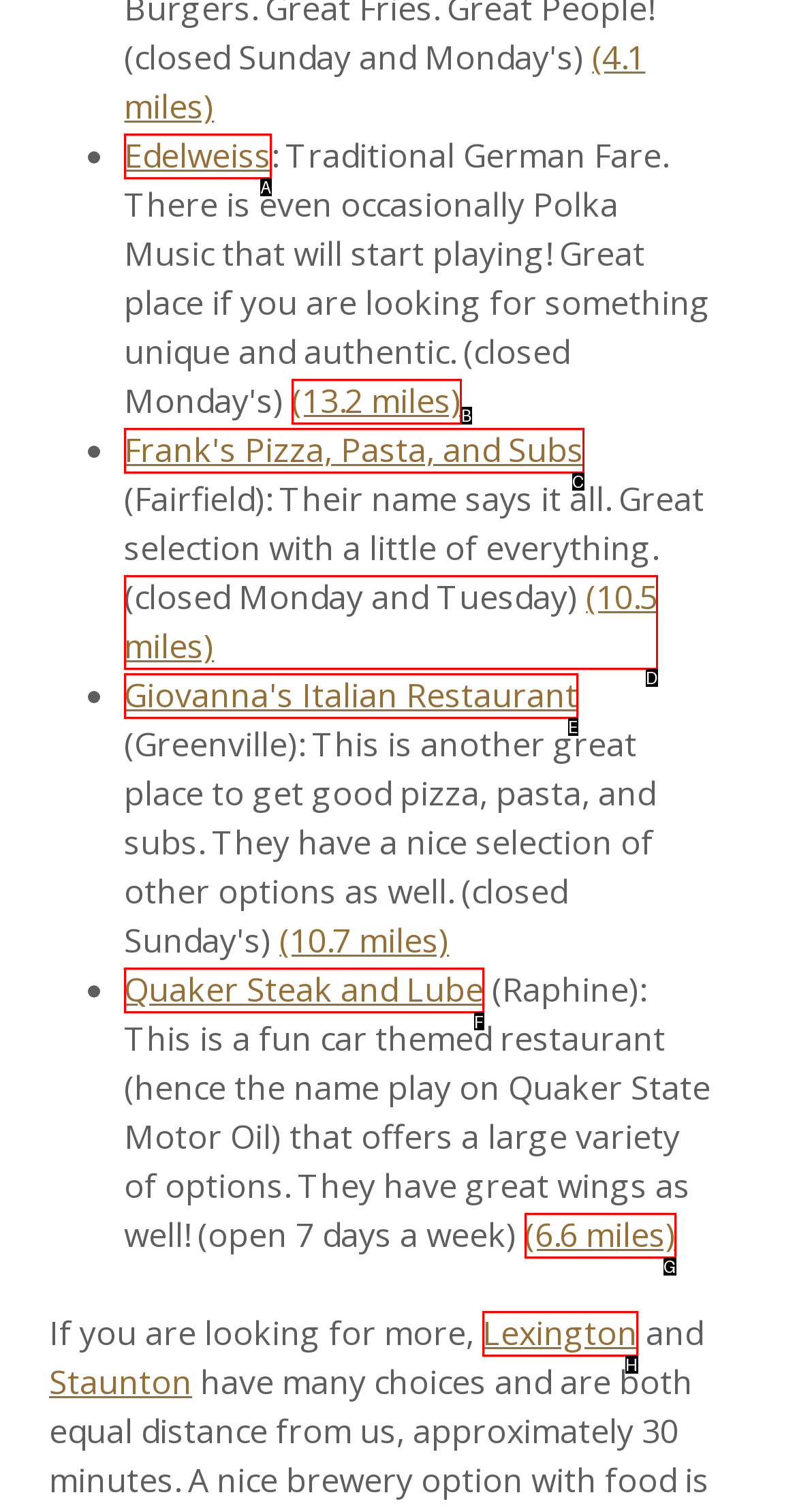Find the appropriate UI element to complete the task: Check out Quaker Steak and Lube. Indicate your choice by providing the letter of the element.

F